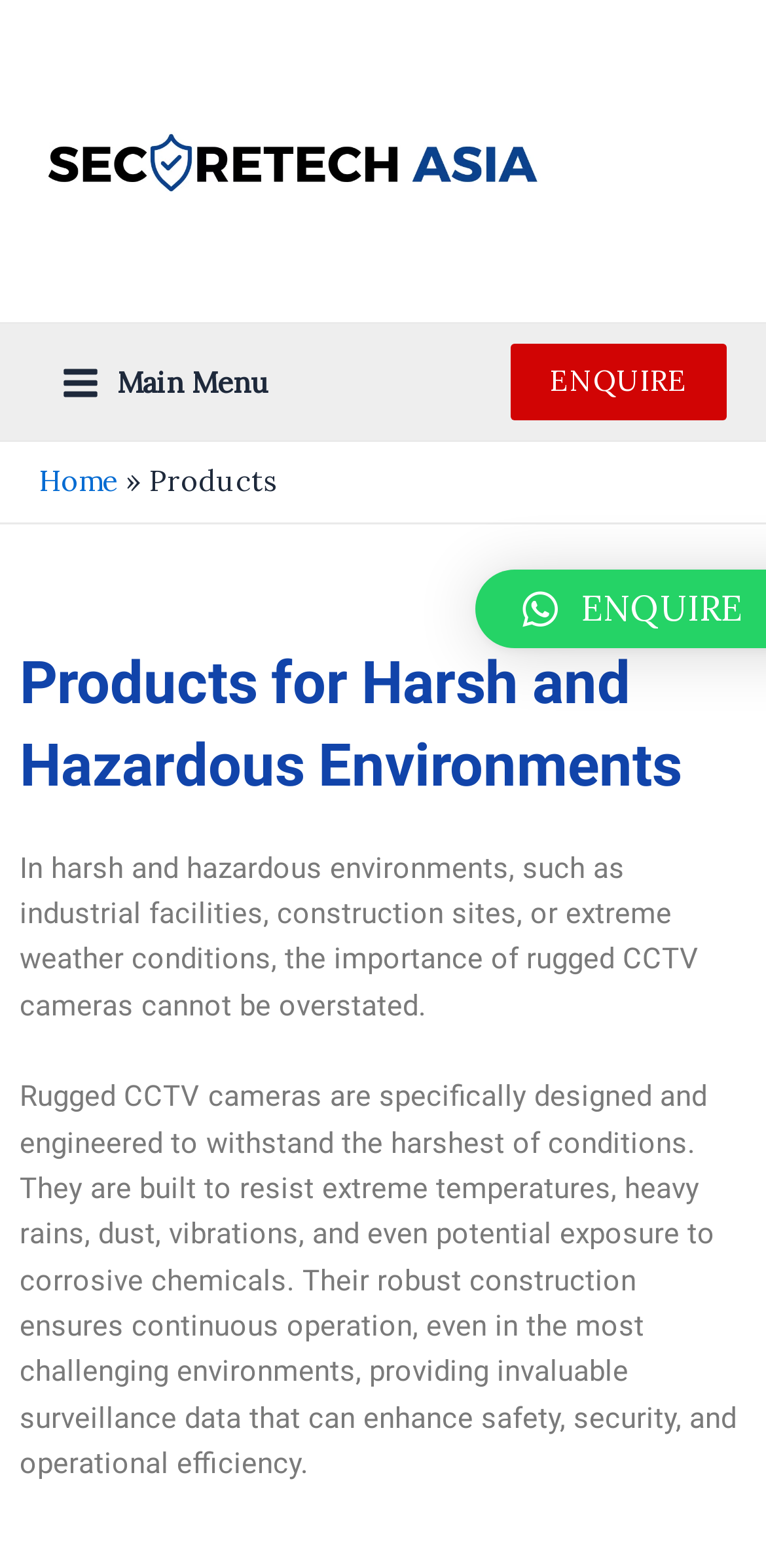Given the webpage screenshot, identify the bounding box of the UI element that matches this description: "Jena Brown".

None